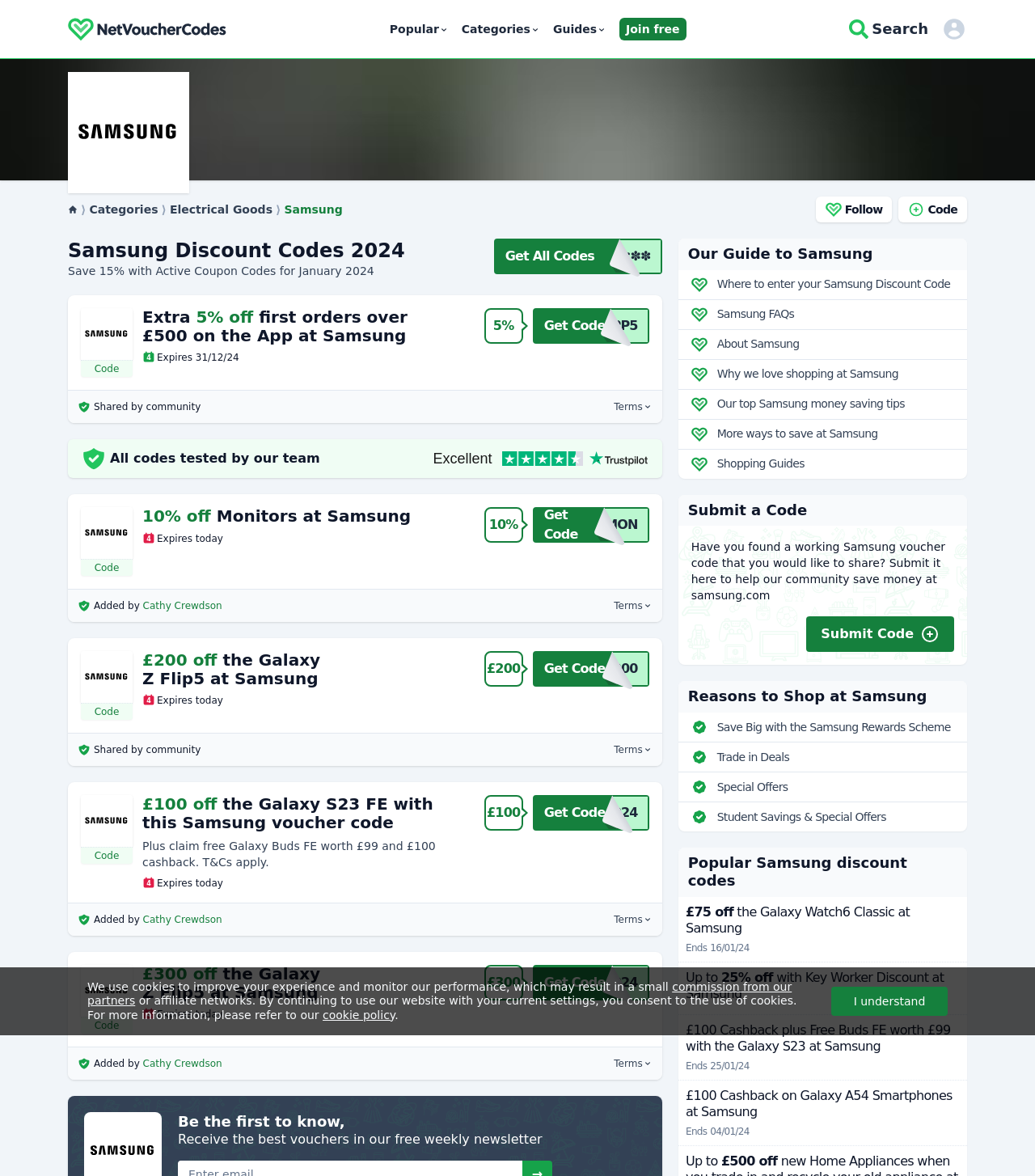Identify the main heading of the webpage and provide its text content.

Samsung Discount Codes 2024